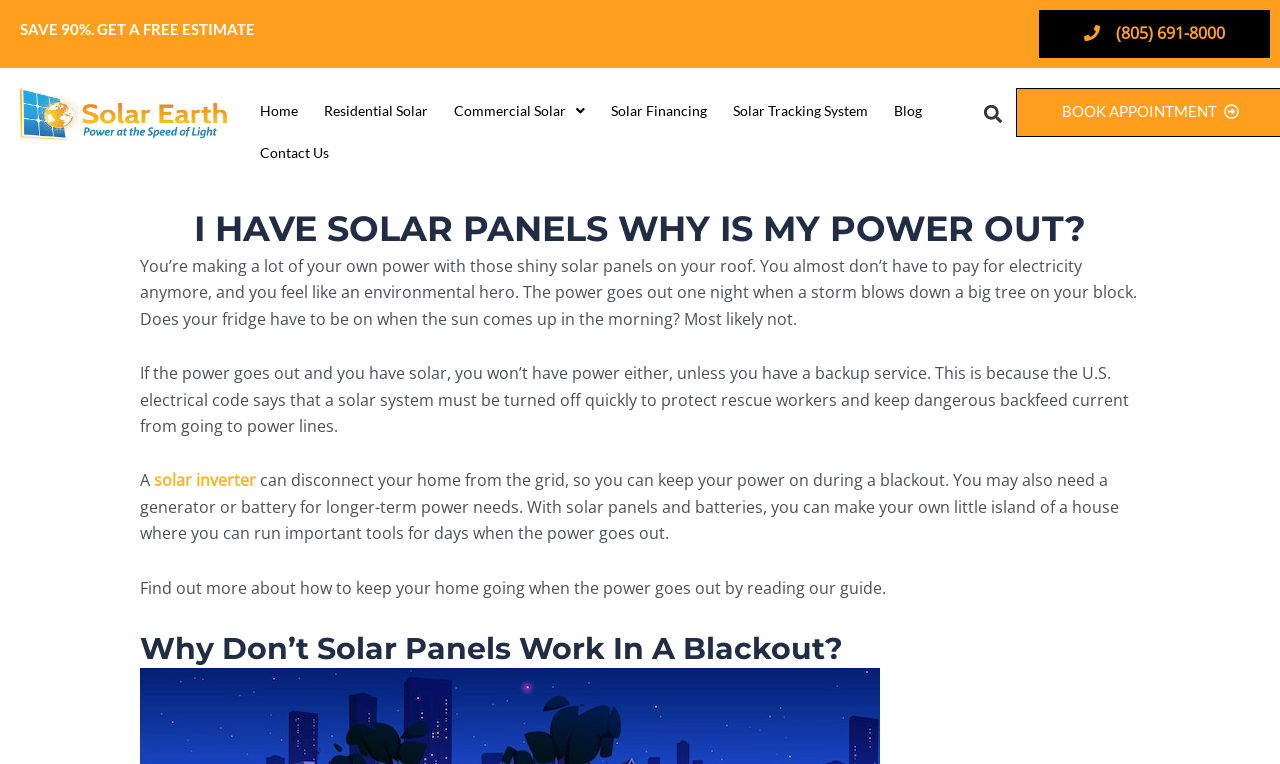Specify the bounding box coordinates for the region that must be clicked to perform the given instruction: "Click the 'Home' link".

[0.193, 0.118, 0.243, 0.173]